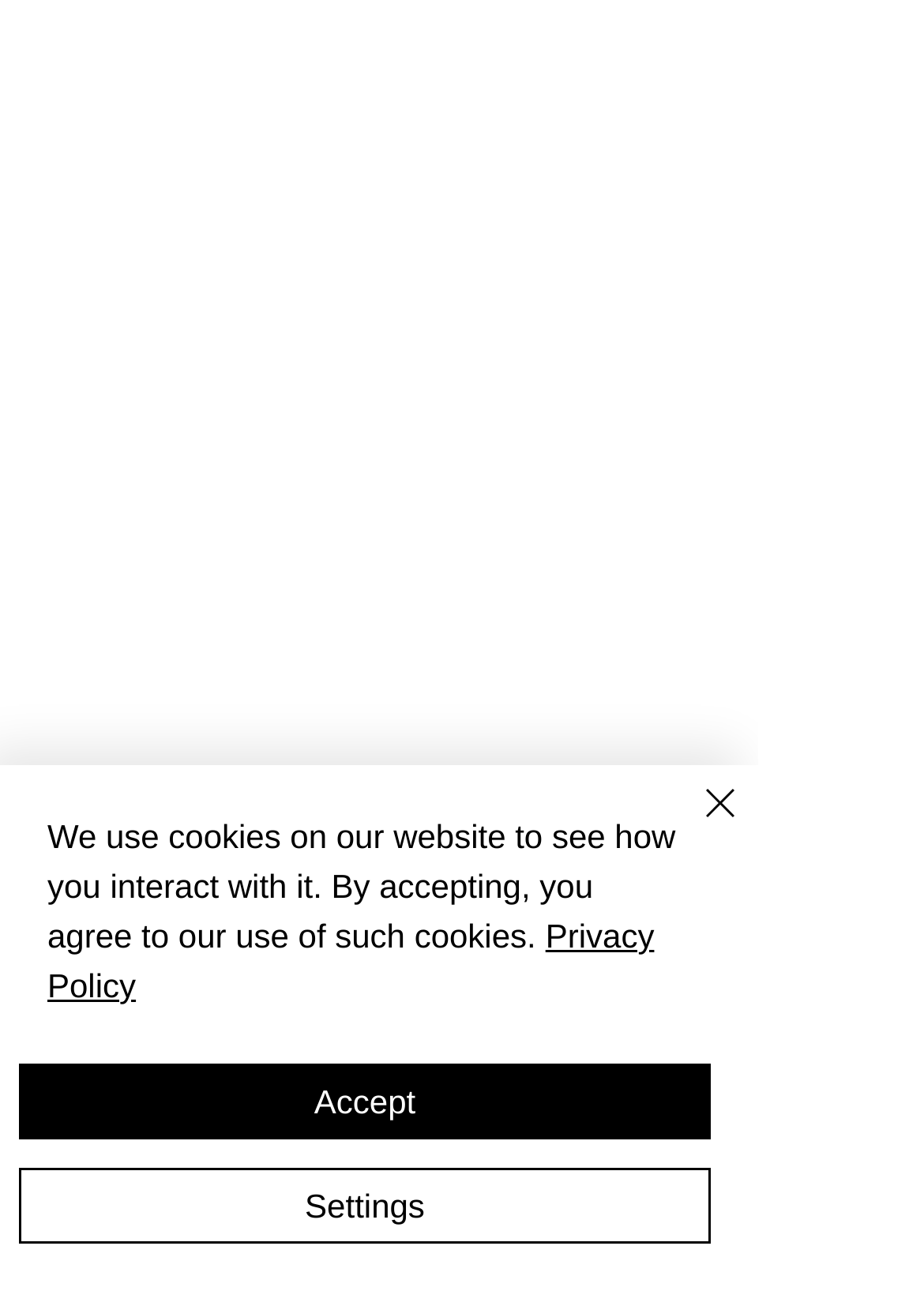Locate the UI element described by Accept and provide its bounding box coordinates. Use the format (top-left x, top-left y, bottom-right x, bottom-right y) with all values as floating point numbers between 0 and 1.

[0.021, 0.824, 0.769, 0.883]